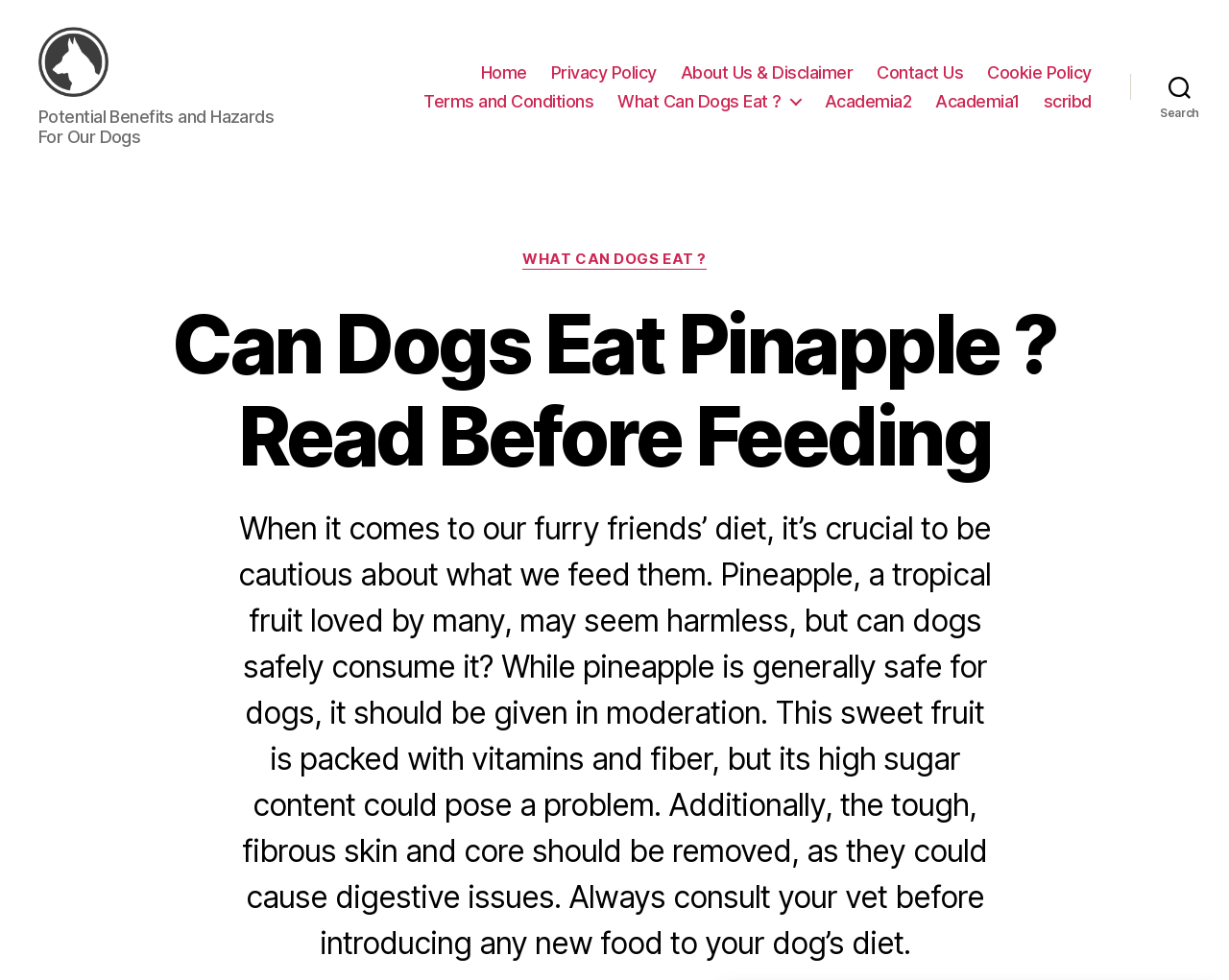Please identify the bounding box coordinates of the element's region that I should click in order to complete the following instruction: "Learn about early power relay designs". The bounding box coordinates consist of four float numbers between 0 and 1, i.e., [left, top, right, bottom].

None